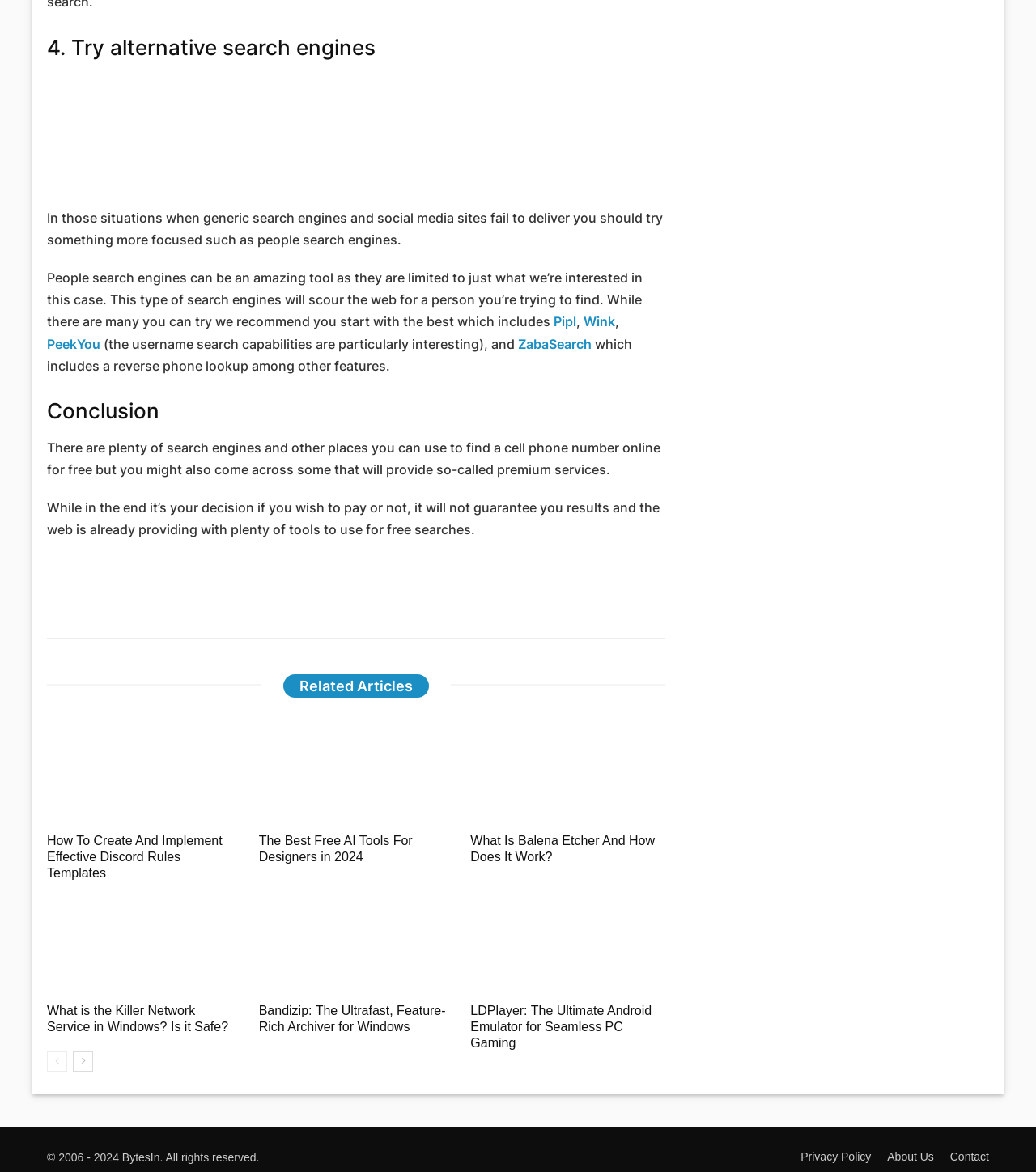Using the element description: "About Us", determine the bounding box coordinates for the specified UI element. The coordinates should be four float numbers between 0 and 1, [left, top, right, bottom].

[0.856, 0.981, 0.901, 0.993]